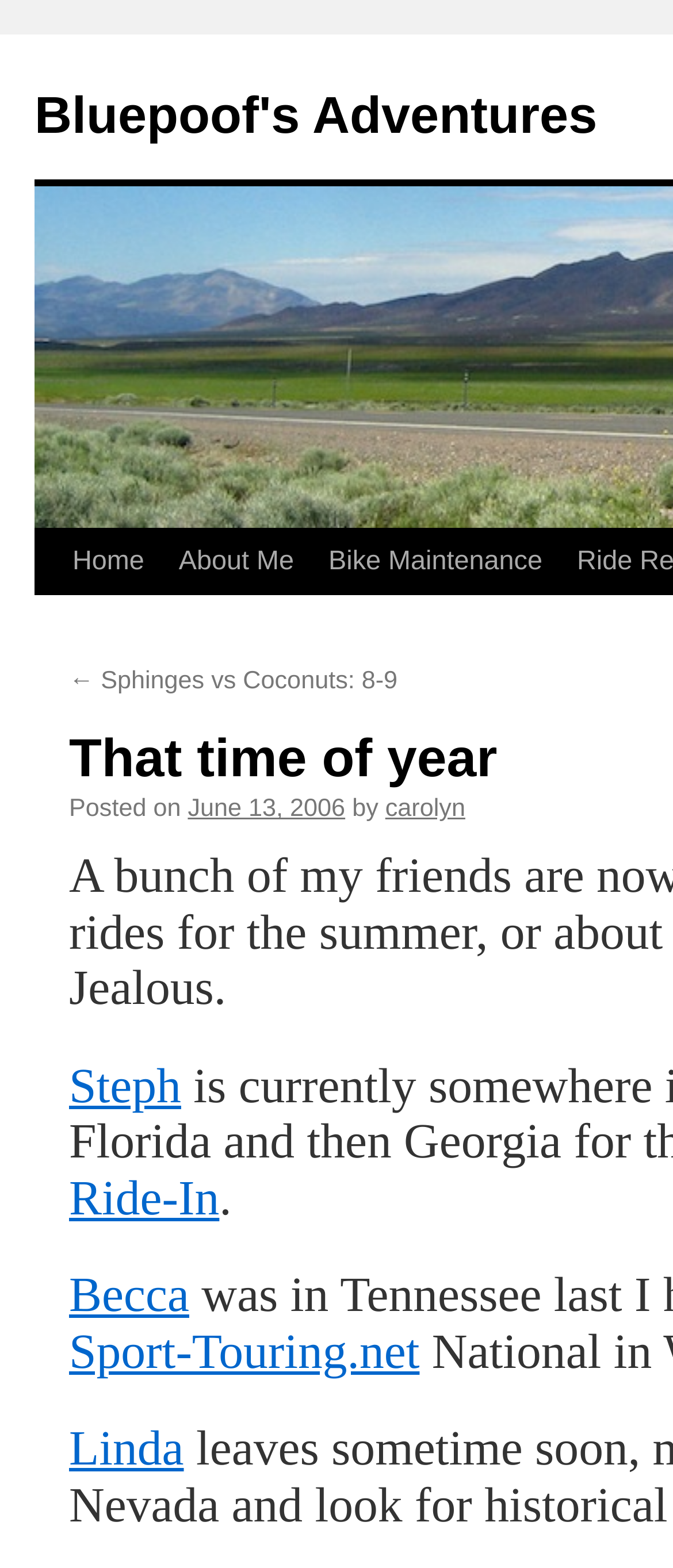How many navigation links are there?
Look at the image and respond to the question as thoroughly as possible.

I counted the number of links that appear to be navigation links, which are 'Home', 'About Me', and 'Bike Maintenance', making a total of 3 navigation links.